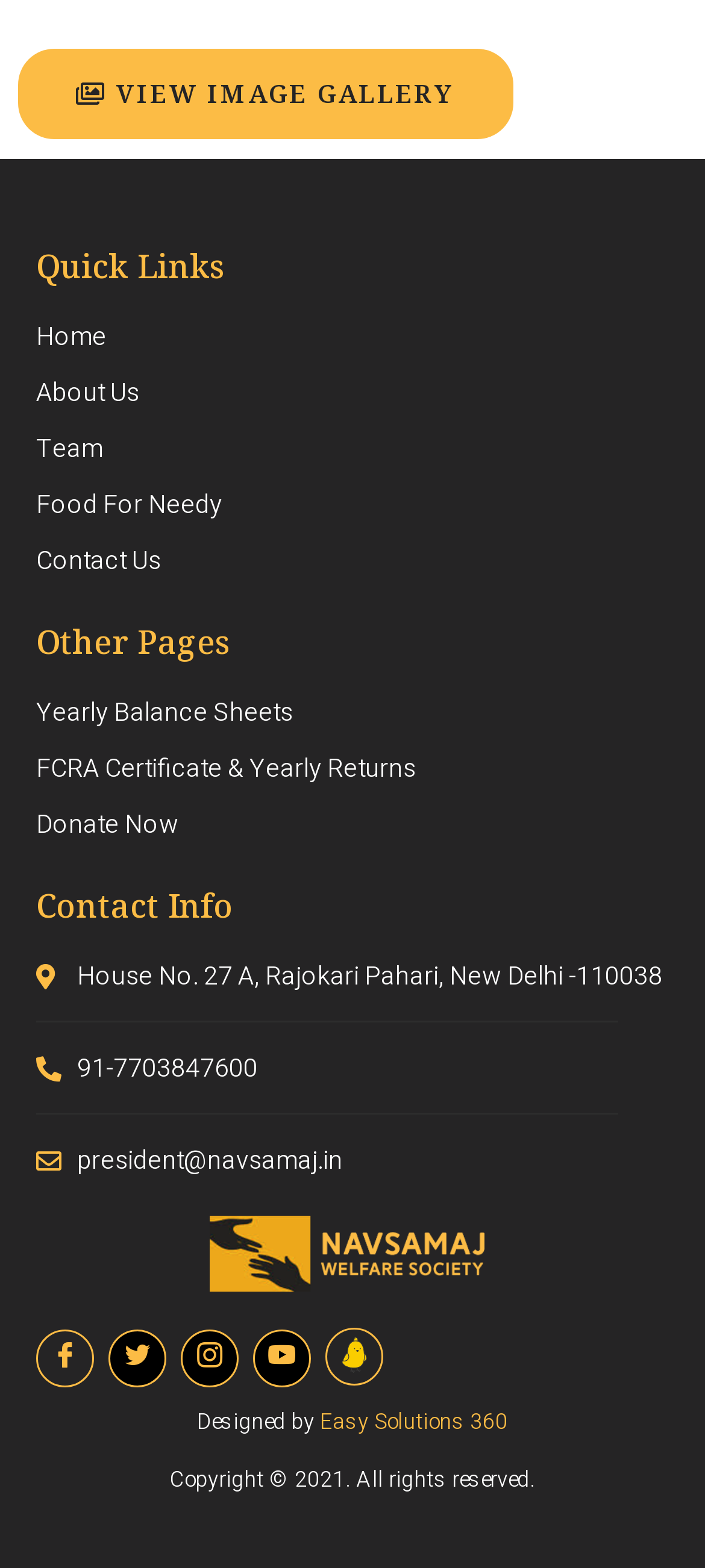Please determine the bounding box coordinates of the element's region to click for the following instruction: "go to home page".

[0.051, 0.203, 0.949, 0.227]